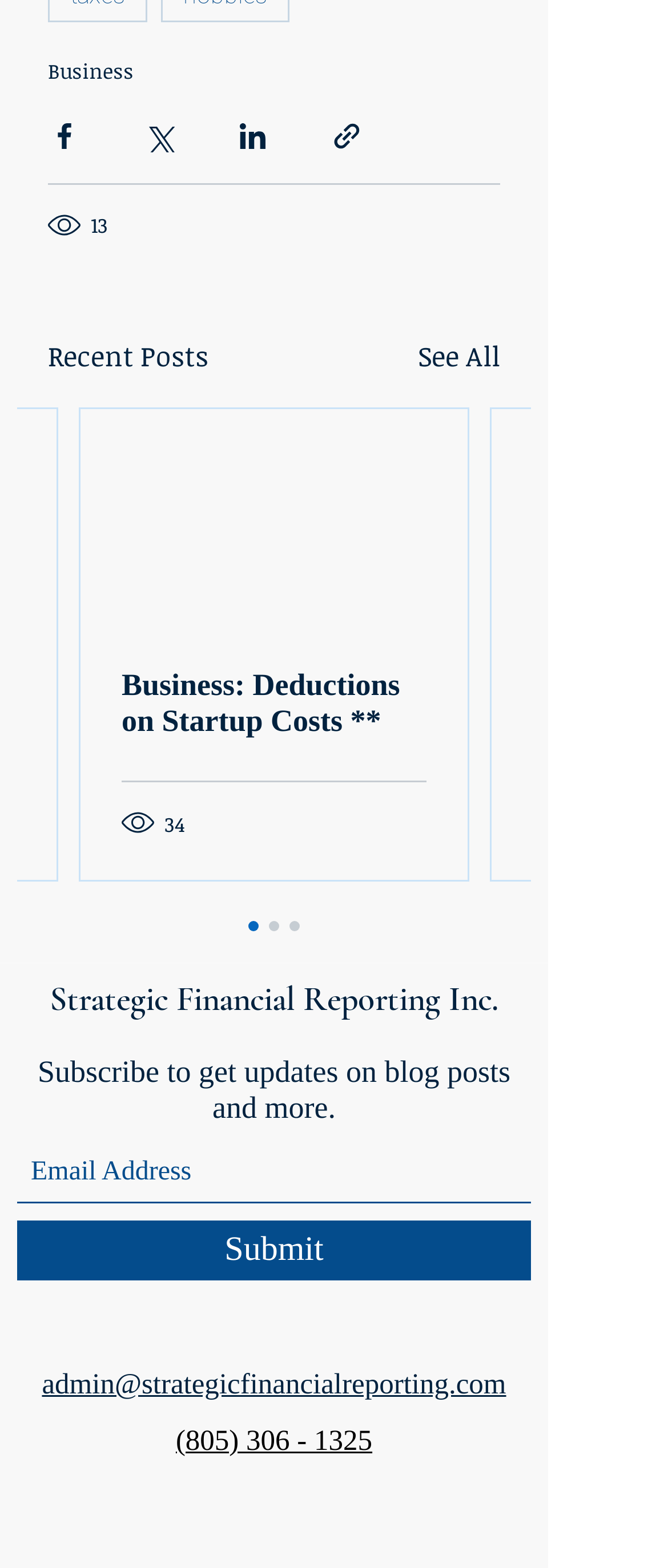Identify the bounding box coordinates of the clickable region required to complete the instruction: "Share via Facebook". The coordinates should be given as four float numbers within the range of 0 and 1, i.e., [left, top, right, bottom].

[0.072, 0.076, 0.121, 0.097]